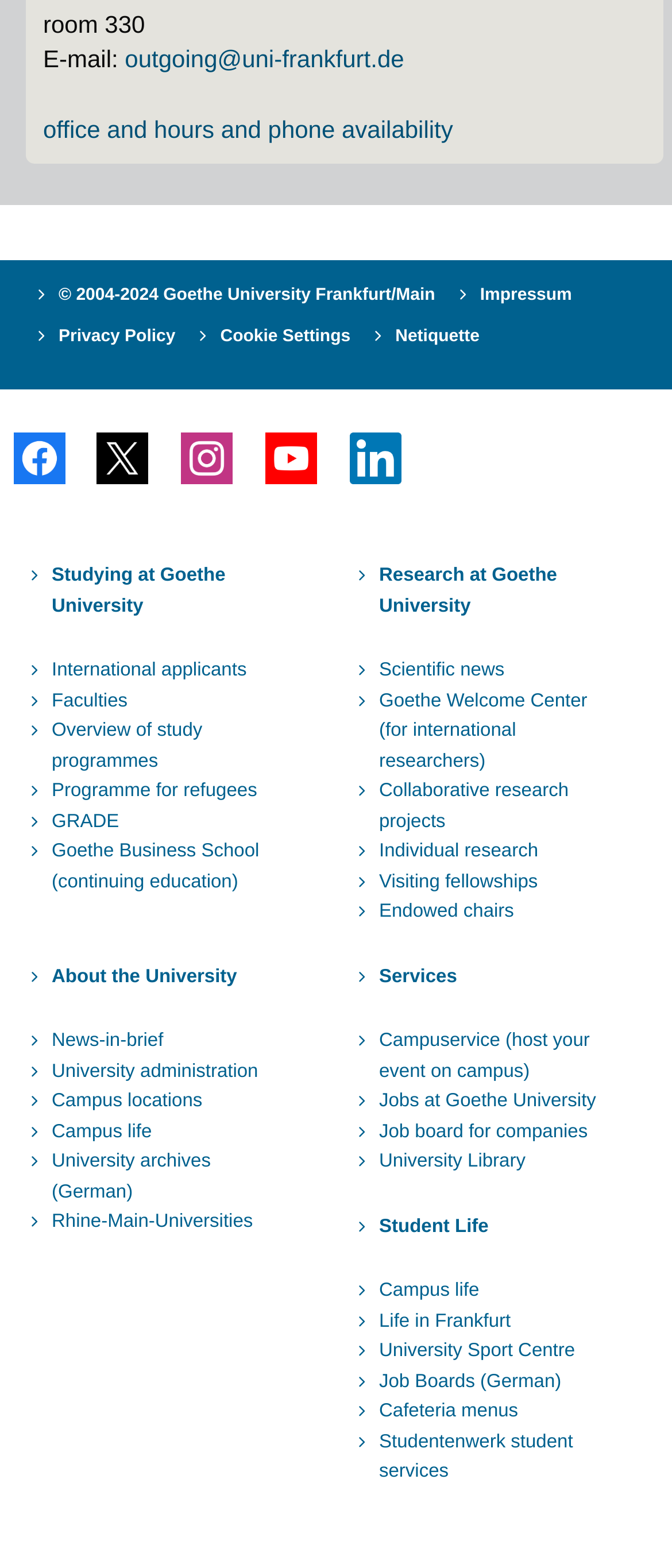Identify the bounding box coordinates of the clickable section necessary to follow the following instruction: "Explore research at Goethe University". The coordinates should be presented as four float numbers from 0 to 1, i.e., [left, top, right, bottom].

[0.556, 0.358, 0.931, 0.419]